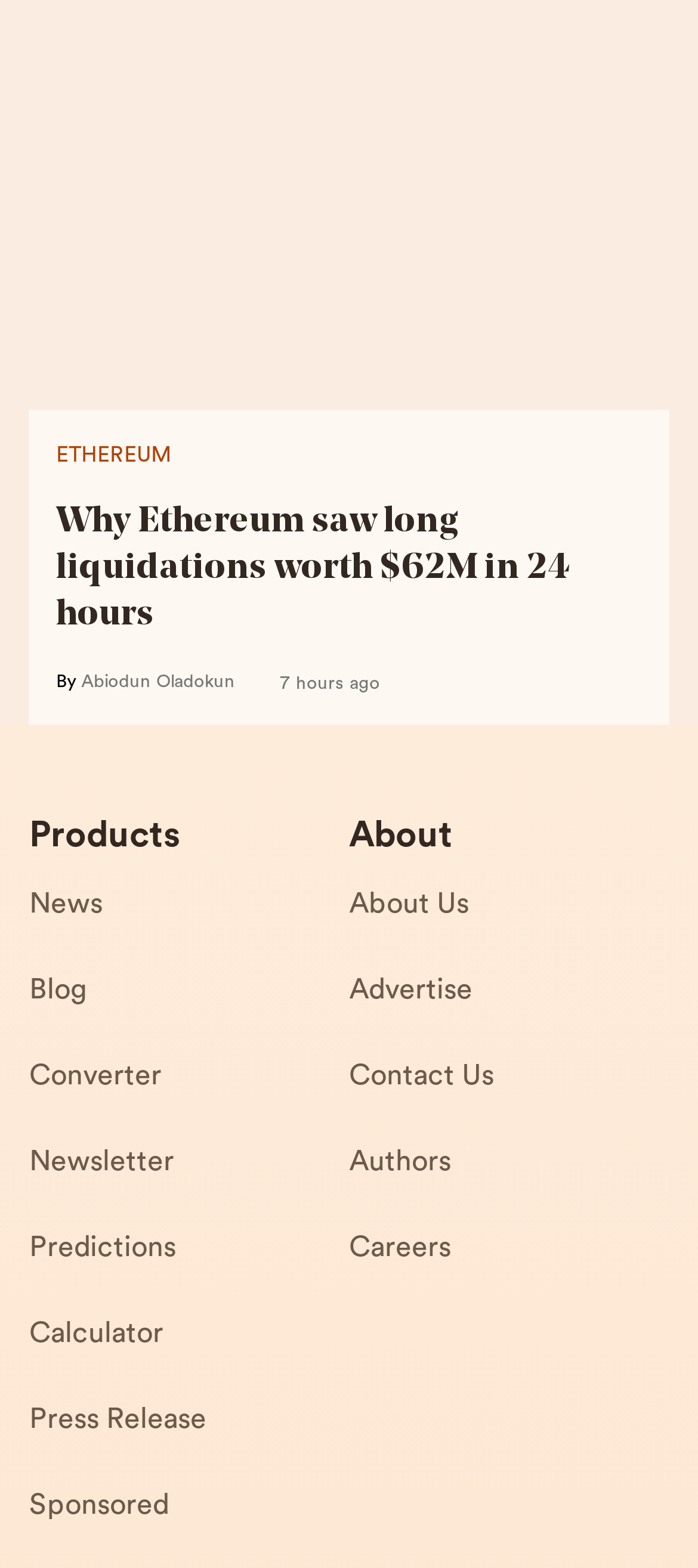Identify the bounding box for the UI element that is described as follows: "Advertise".

[0.5, 0.615, 0.958, 0.67]